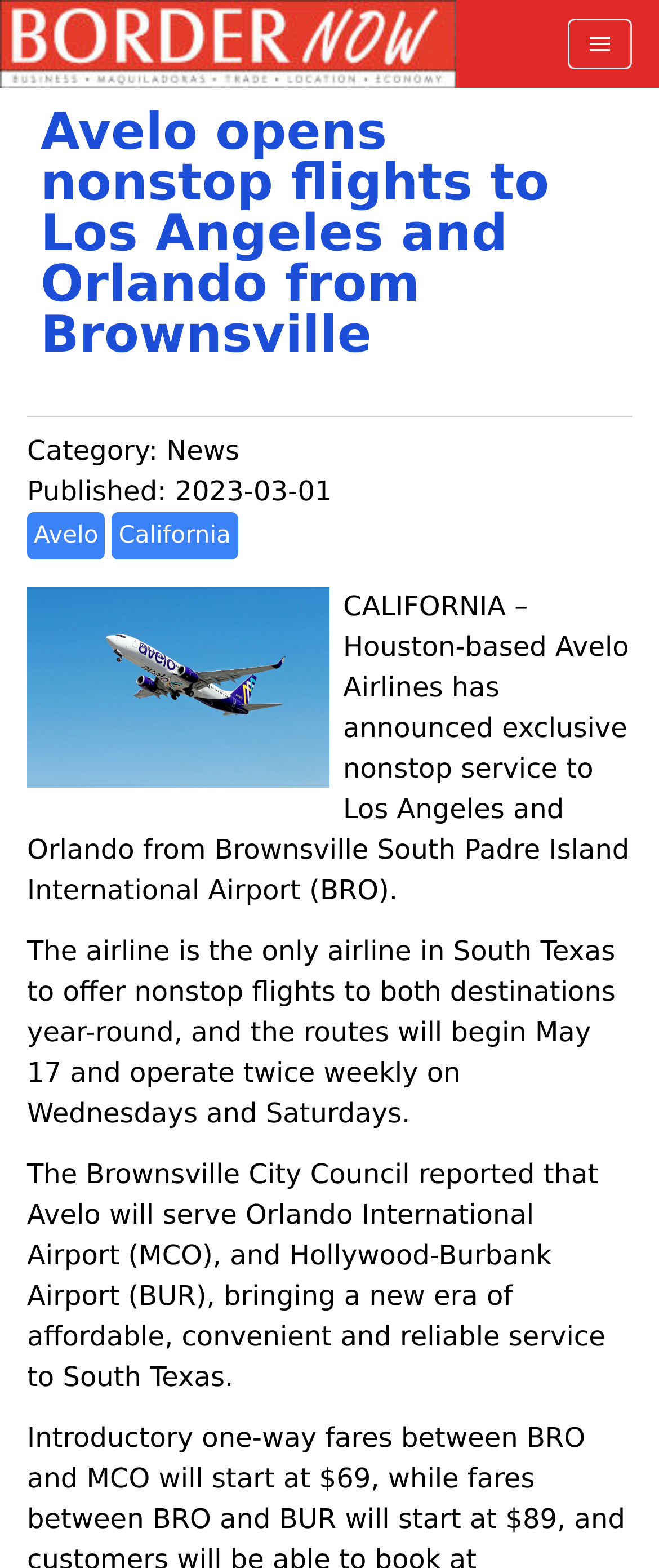Respond to the question below with a single word or phrase: How many destinations are mentioned?

3